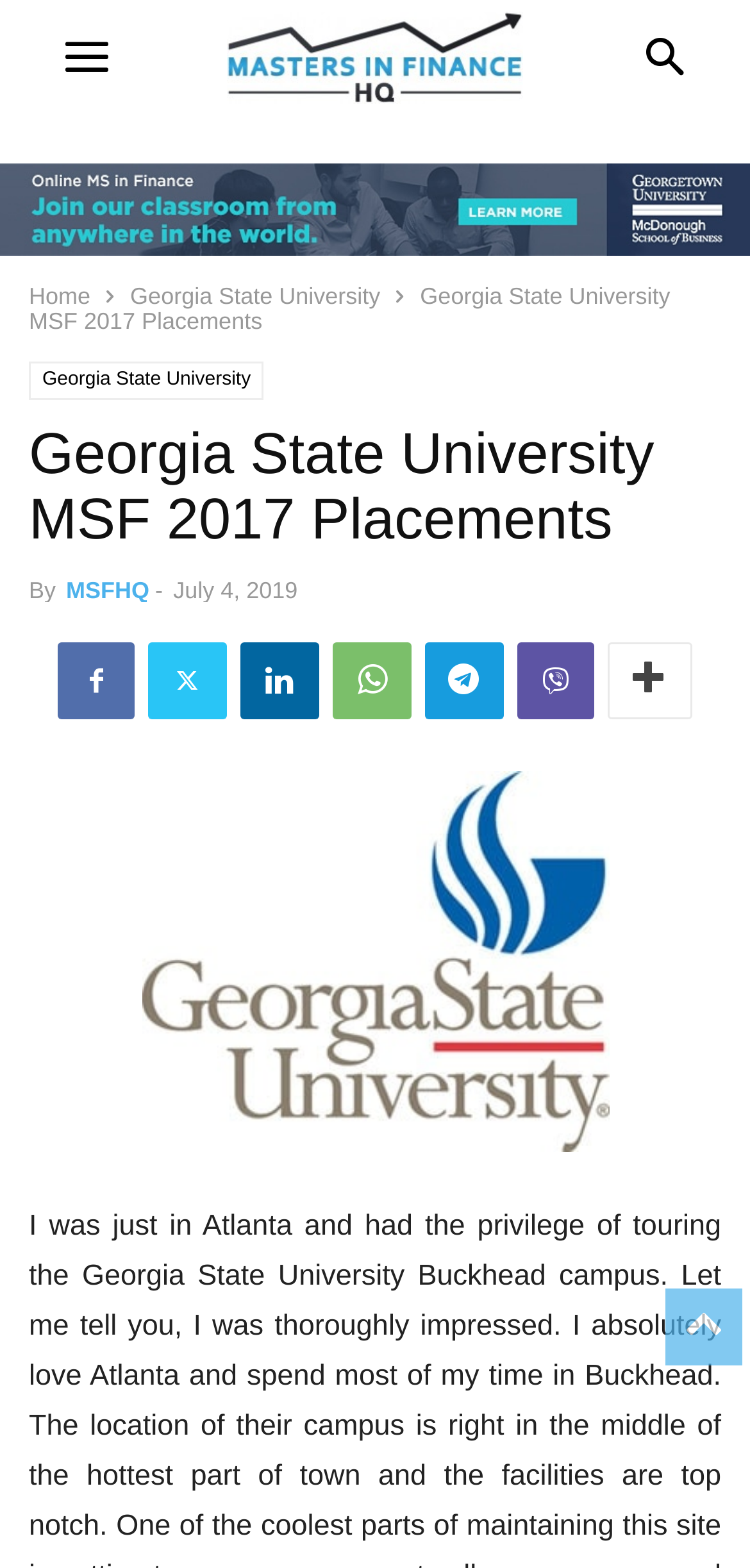How many social media links are on the webpage?
Examine the image and provide an in-depth answer to the question.

There are 6 social media links on the webpage, represented by the icons '', '', '', '', '', and ''.